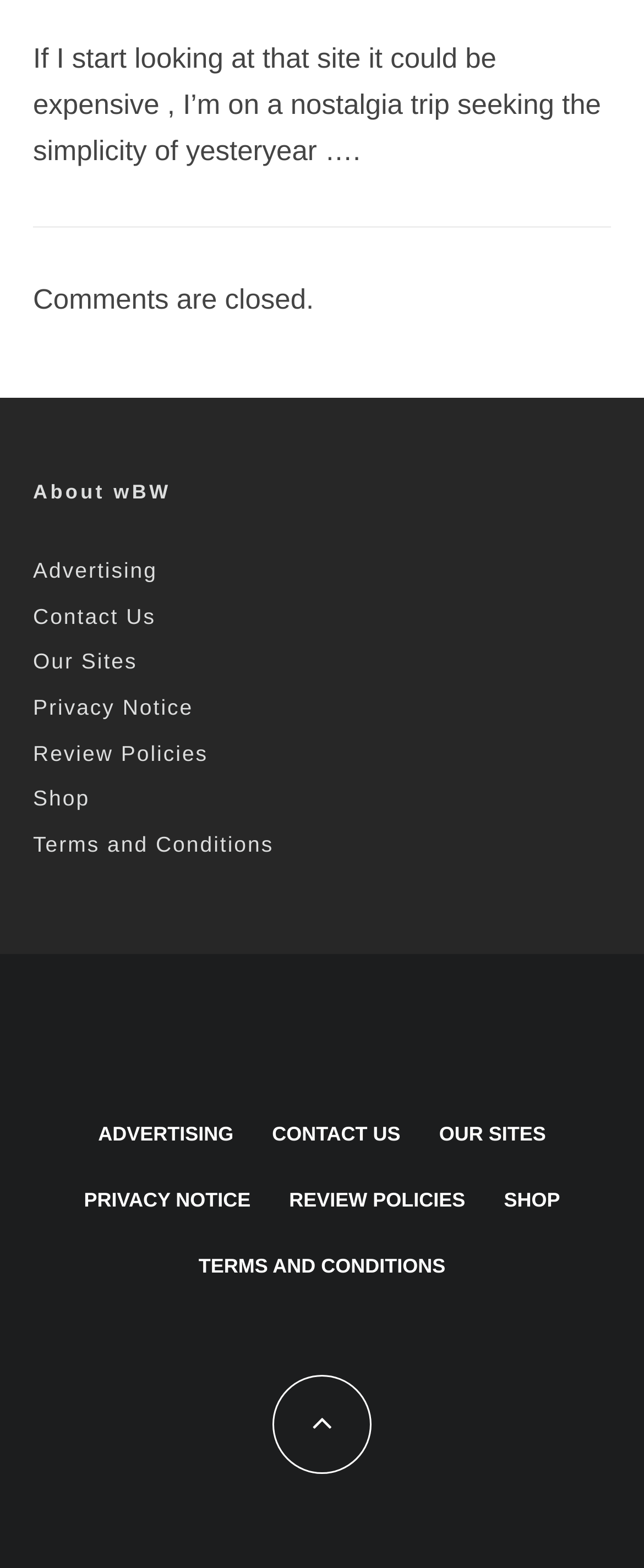Provide your answer to the question using just one word or phrase: What is the icon at the bottom of the webpage?

uf106